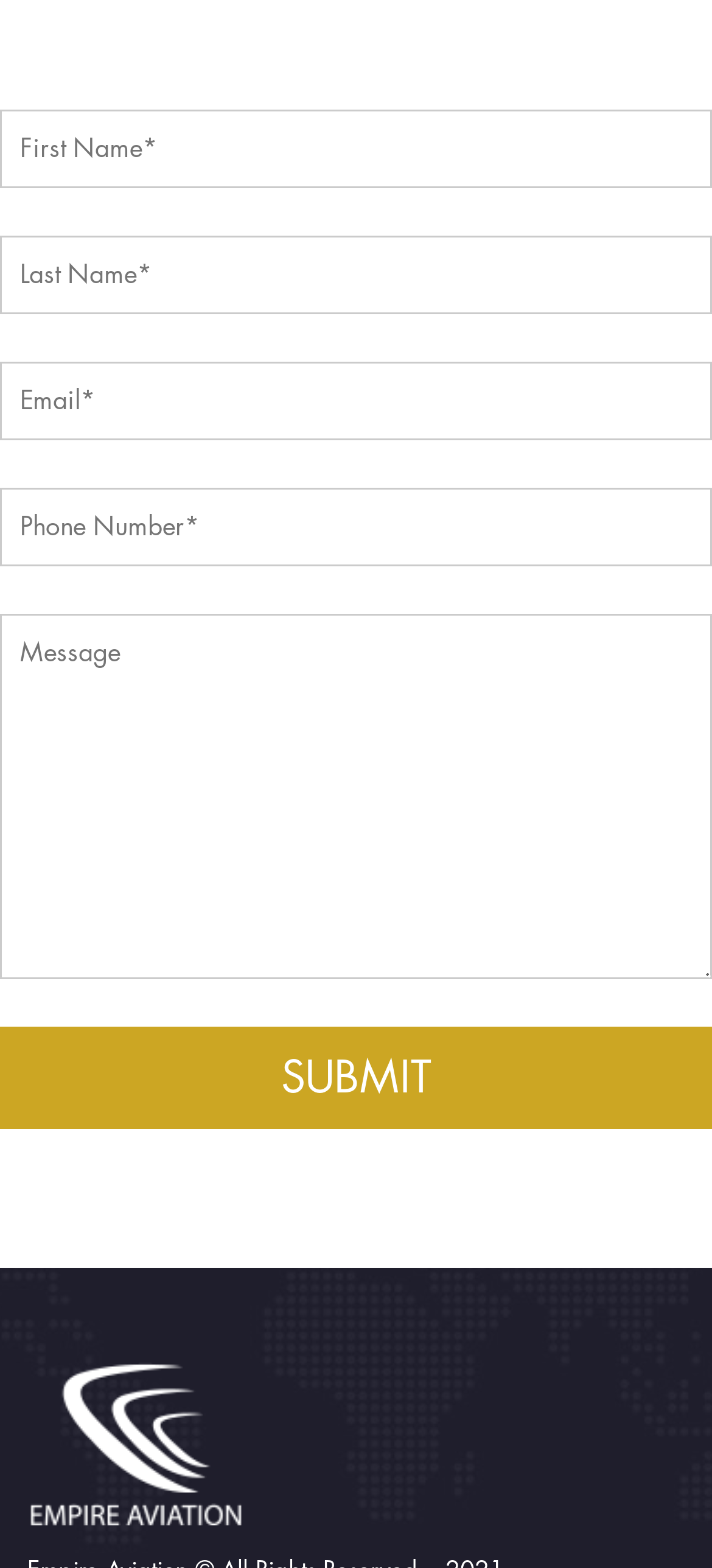What is the purpose of the form on this webpage?
Answer the question with as much detail as you can, using the image as a reference.

The form on this webpage is used to collect user information such as first name, last name, email, phone number, and message, which suggests that it is a contact form for users to reach out to the website owner or administrator.